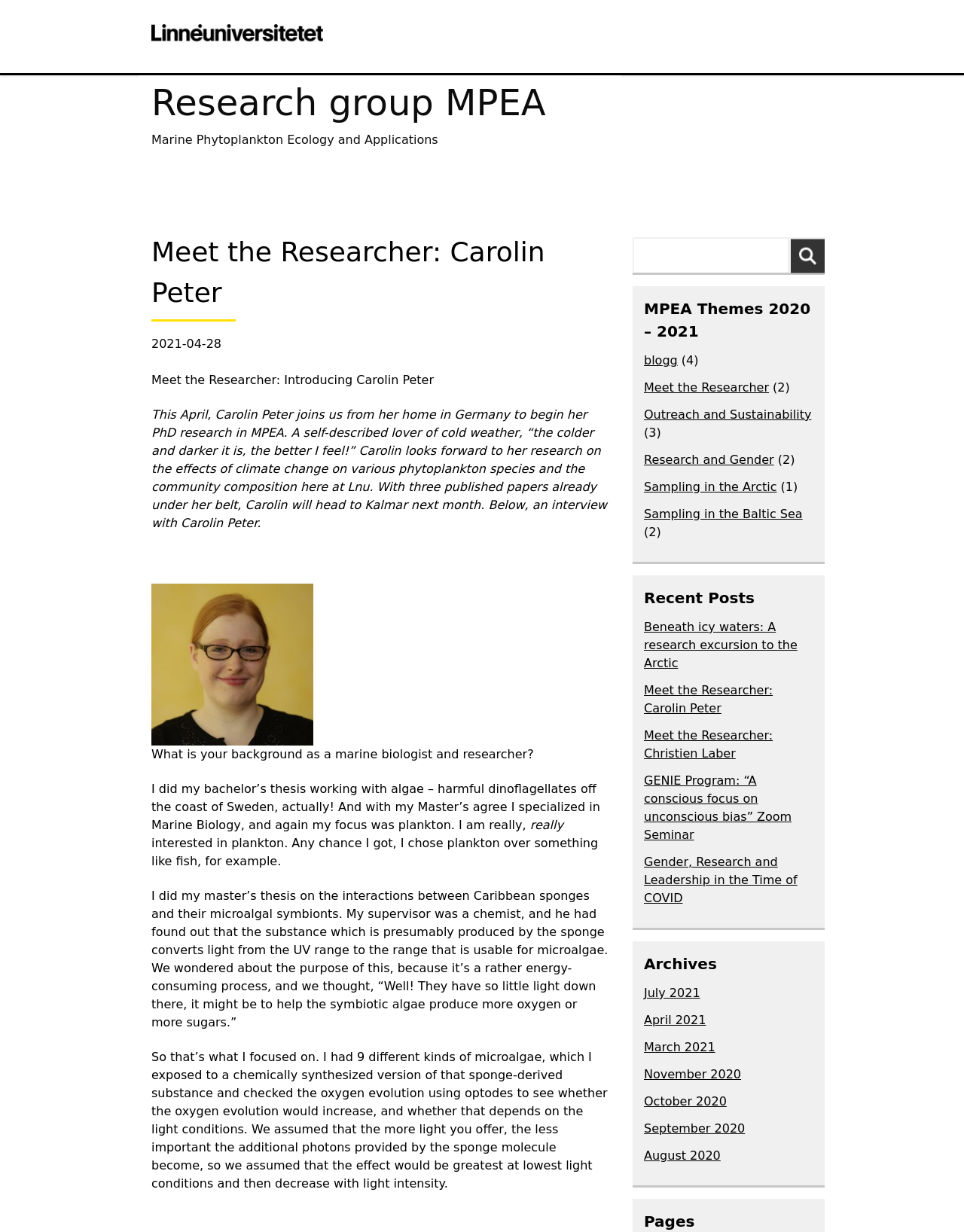Look at the image and write a detailed answer to the question: 
What is the theme of the 'Outreach and Sustainability' link?

The theme of the 'Outreach and Sustainability' link can be inferred from the text itself, which is located under the 'MPEA Themes 2020 – 2021' heading. The link is categorized under the themes of MPEA, and its name suggests that it is related to outreach and sustainability.